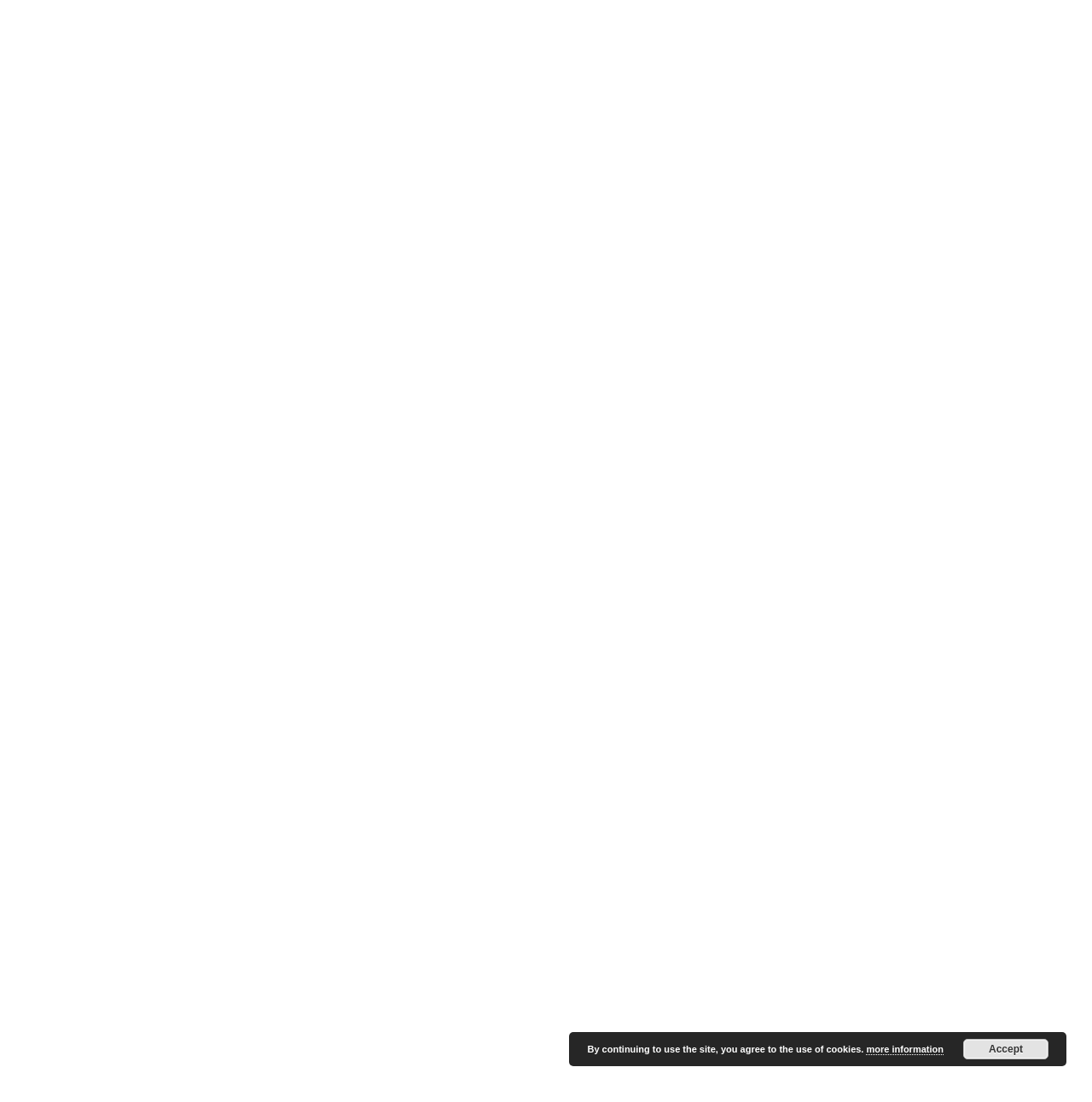How many tags are associated with the article?
Based on the image, provide a one-word or brief-phrase response.

3